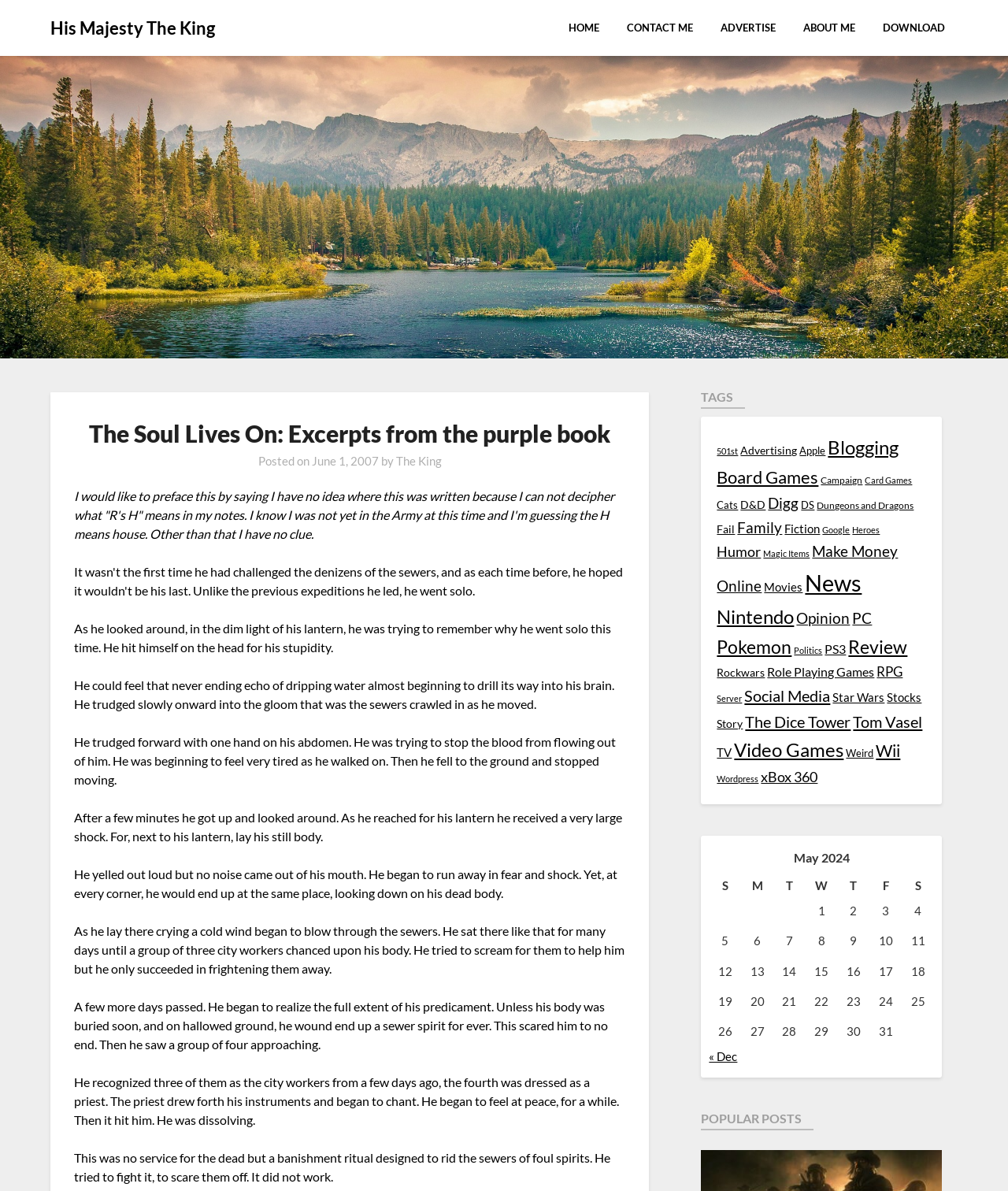Extract the bounding box coordinates for the described element: "His Majesty The King". The coordinates should be represented as four float numbers between 0 and 1: [left, top, right, bottom].

[0.05, 0.012, 0.213, 0.036]